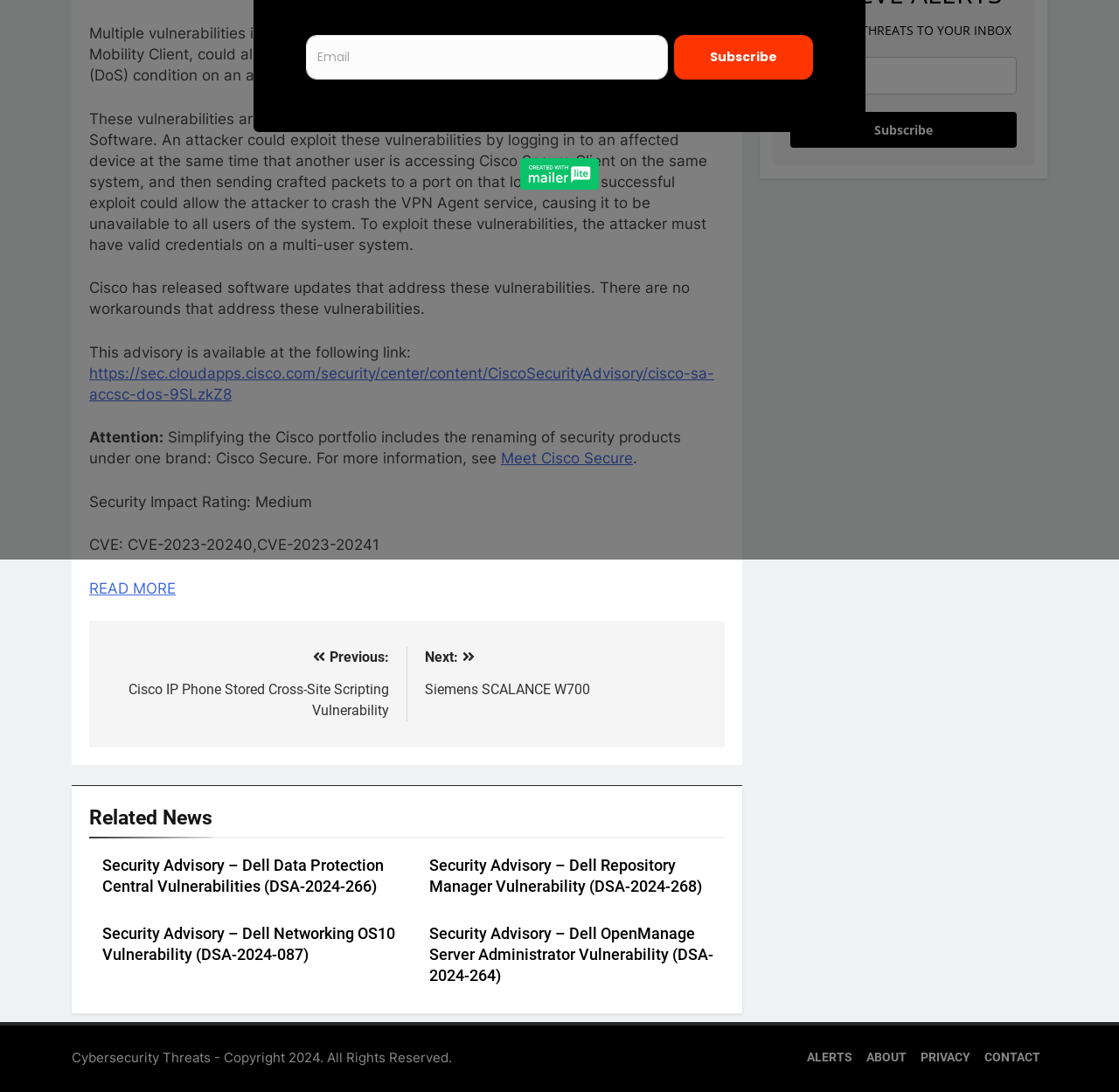From the webpage screenshot, predict the bounding box coordinates (top-left x, top-left y, bottom-right x, bottom-right y) for the UI element described here: Meet Cisco Secure

[0.448, 0.412, 0.566, 0.428]